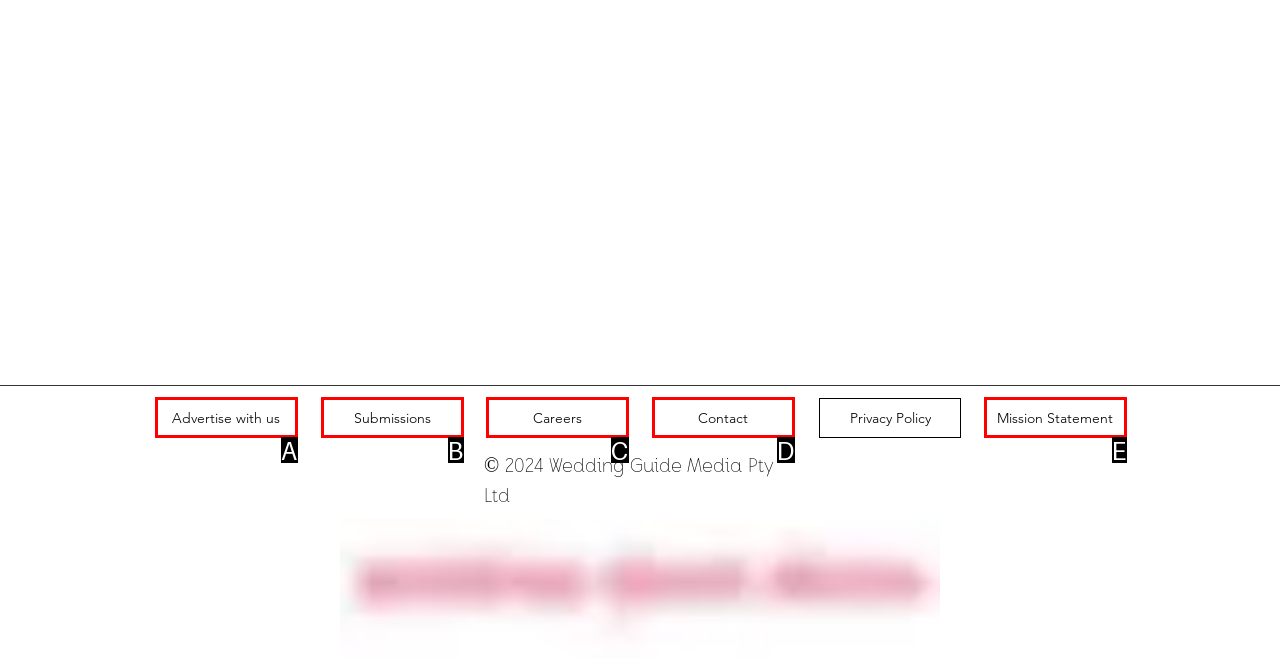Identify the HTML element that corresponds to the following description: Advertise with us. Provide the letter of the correct option from the presented choices.

A